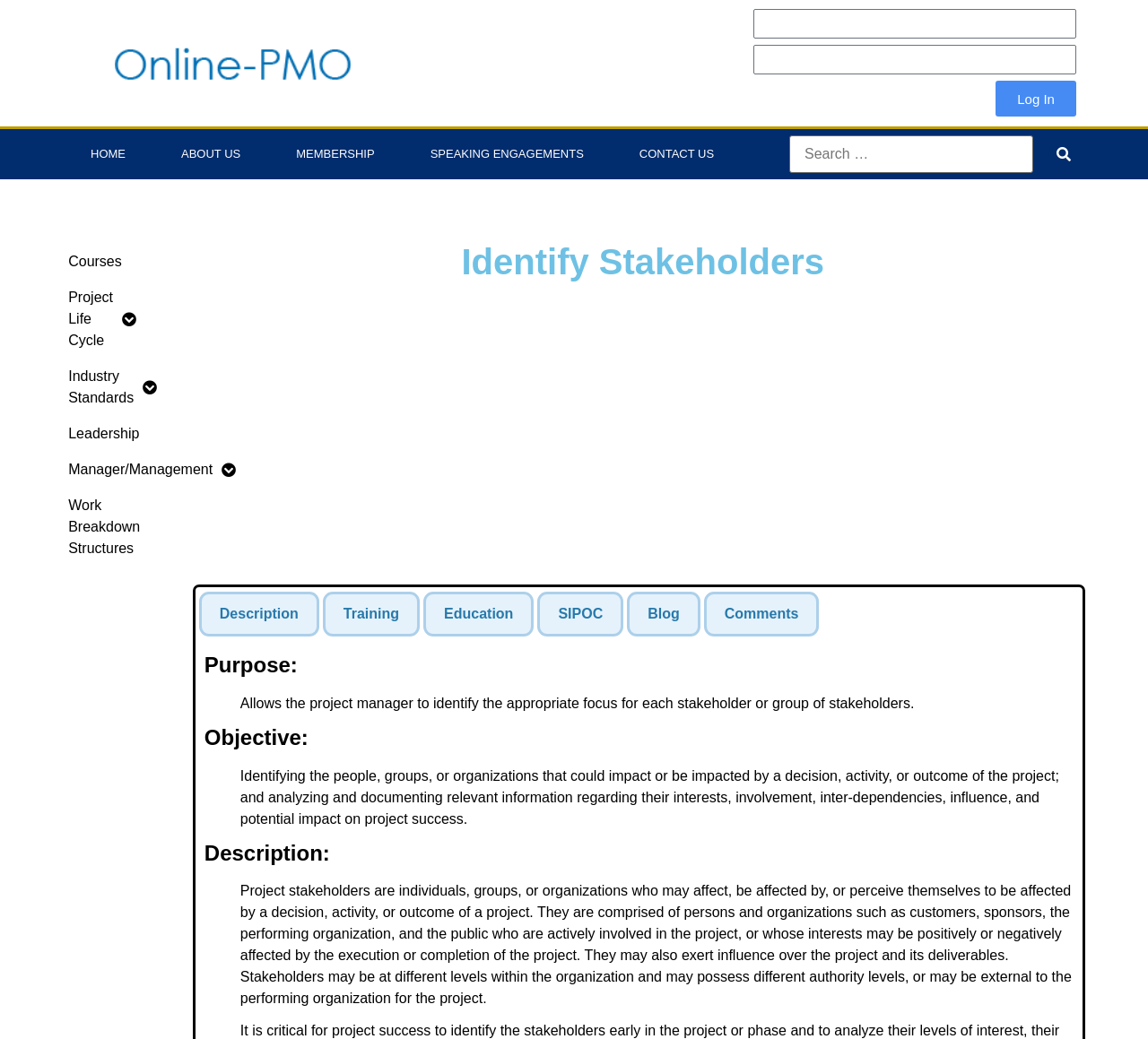Find the bounding box coordinates of the element's region that should be clicked in order to follow the given instruction: "Click the Log In button". The coordinates should consist of four float numbers between 0 and 1, i.e., [left, top, right, bottom].

[0.867, 0.078, 0.937, 0.112]